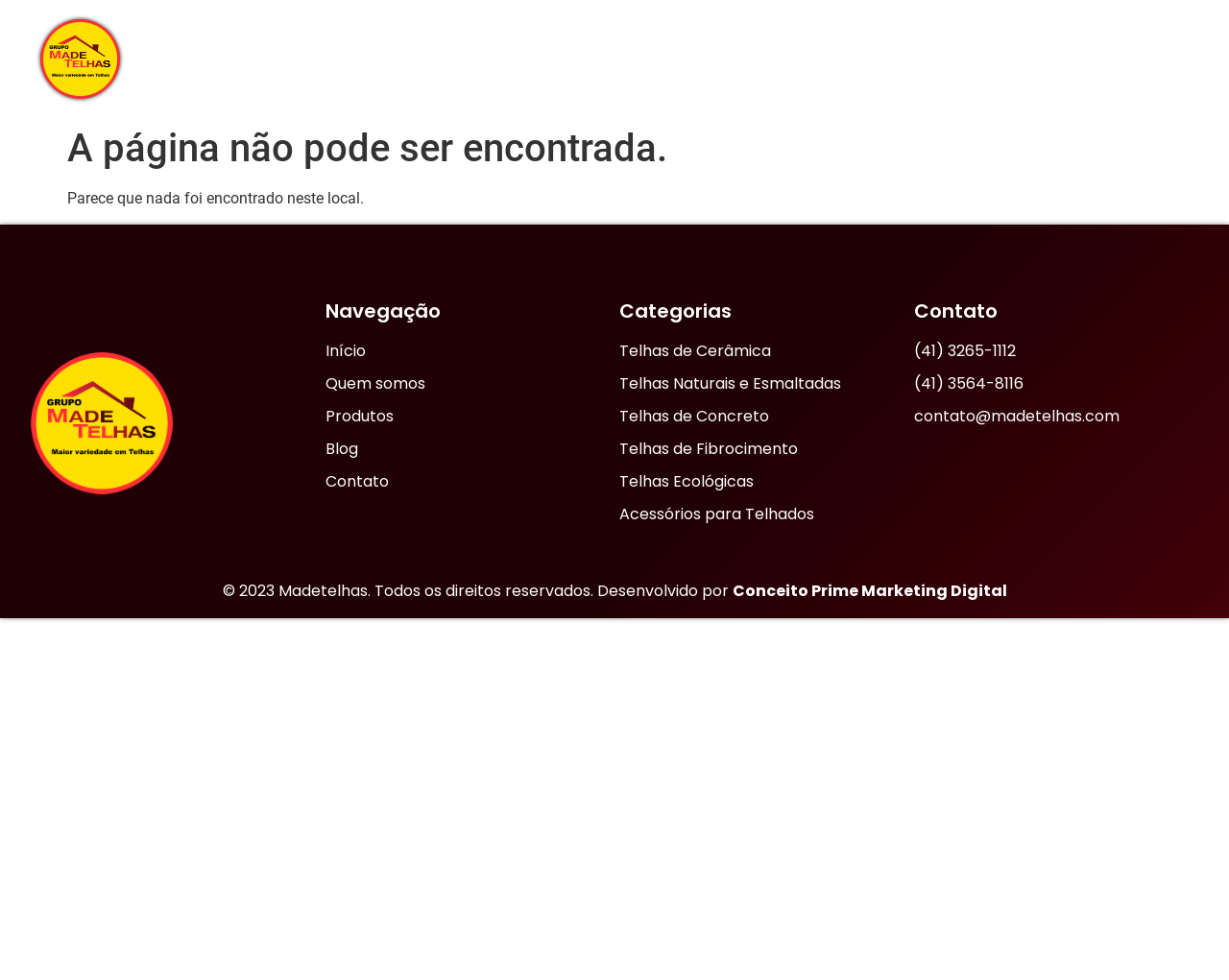For the following element description, predict the bounding box coordinates in the format (top-left x, top-left y, bottom-right x, bottom-right y). All values should be floating point numbers between 0 and 1. Description: Telhas de Concreto

[0.504, 0.413, 0.736, 0.437]